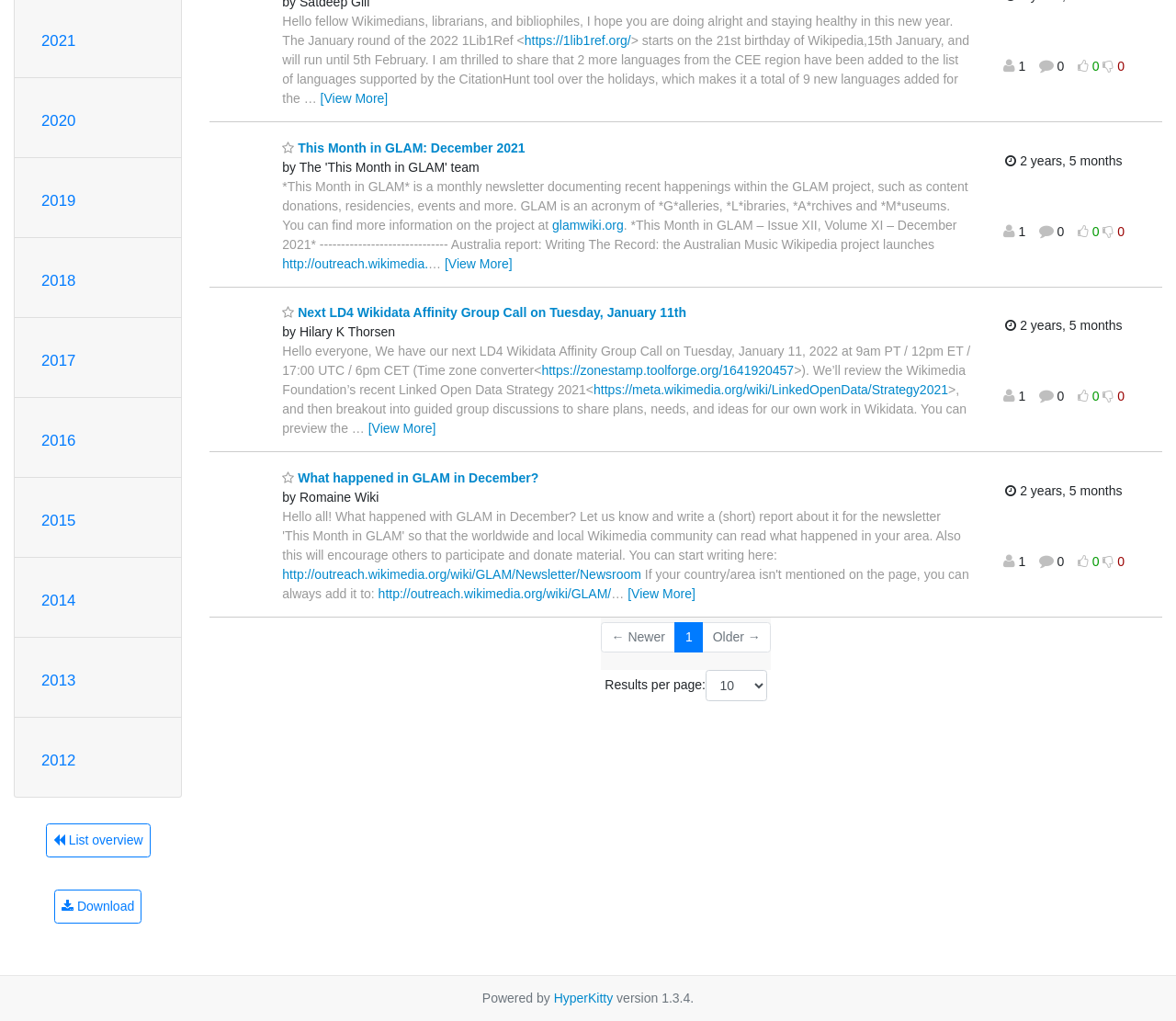From the webpage screenshot, identify the region described by 2014. Provide the bounding box coordinates as (top-left x, top-left y, bottom-right x, bottom-right y), with each value being a floating point number between 0 and 1.

[0.035, 0.58, 0.064, 0.597]